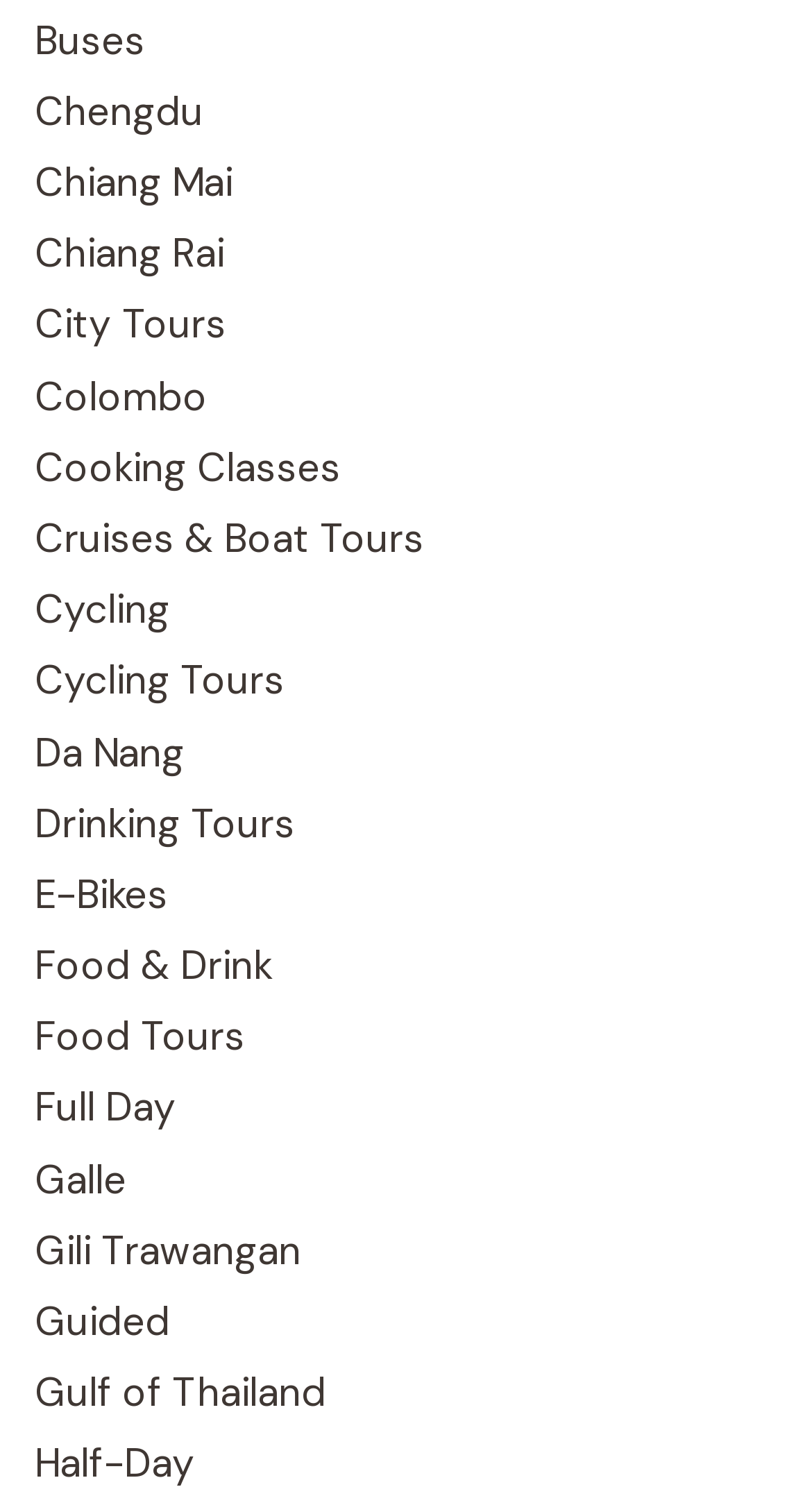Pinpoint the bounding box coordinates of the clickable area necessary to execute the following instruction: "Click on Buses". The coordinates should be given as four float numbers between 0 and 1, namely [left, top, right, bottom].

[0.043, 0.009, 0.179, 0.044]